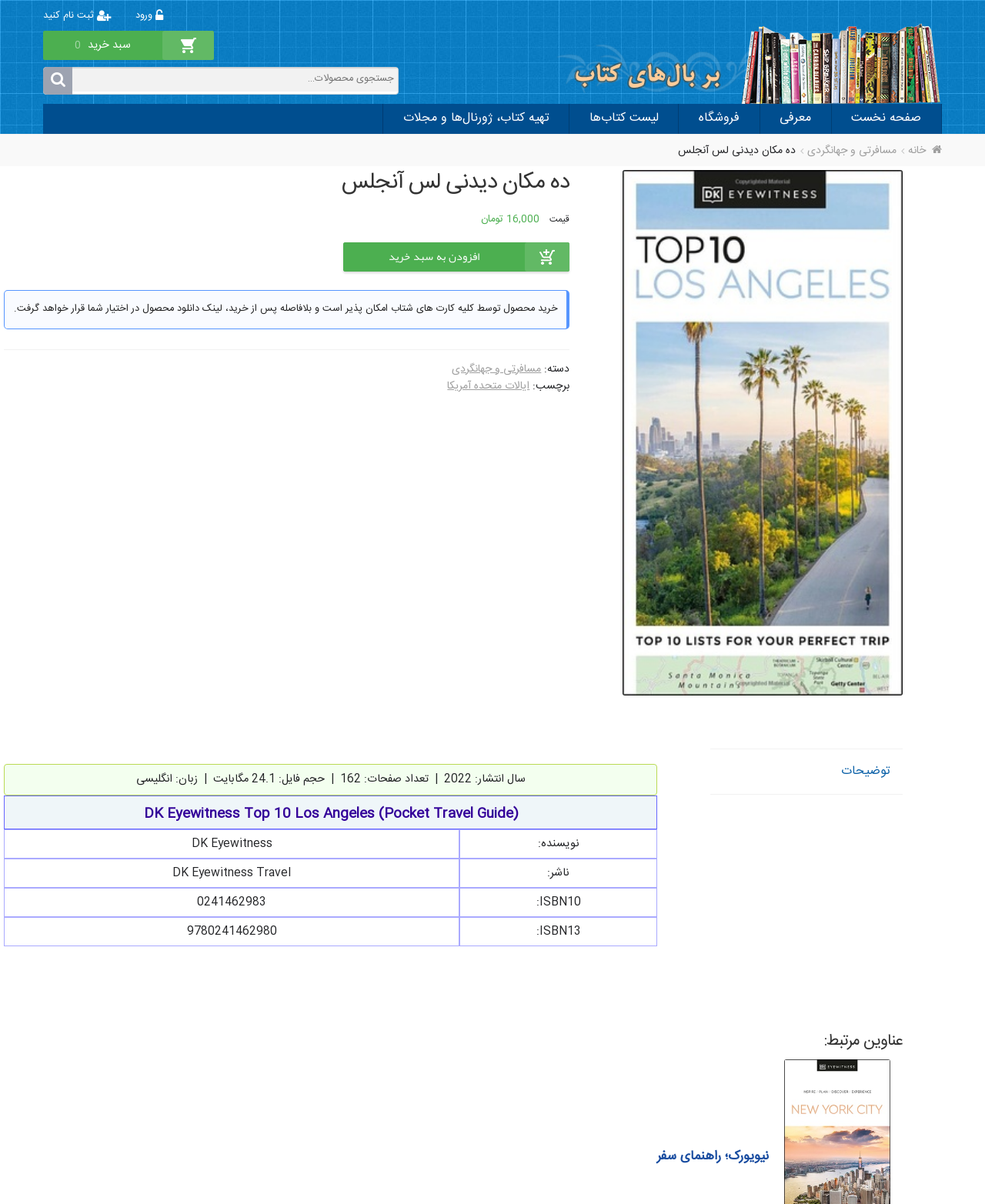Determine the bounding box coordinates for the UI element described. Format the coordinates as (top-left x, top-left y, bottom-right x, bottom-right y) and ensure all values are between 0 and 1. Element description: title="9780241462980"

[0.632, 0.141, 0.917, 0.577]